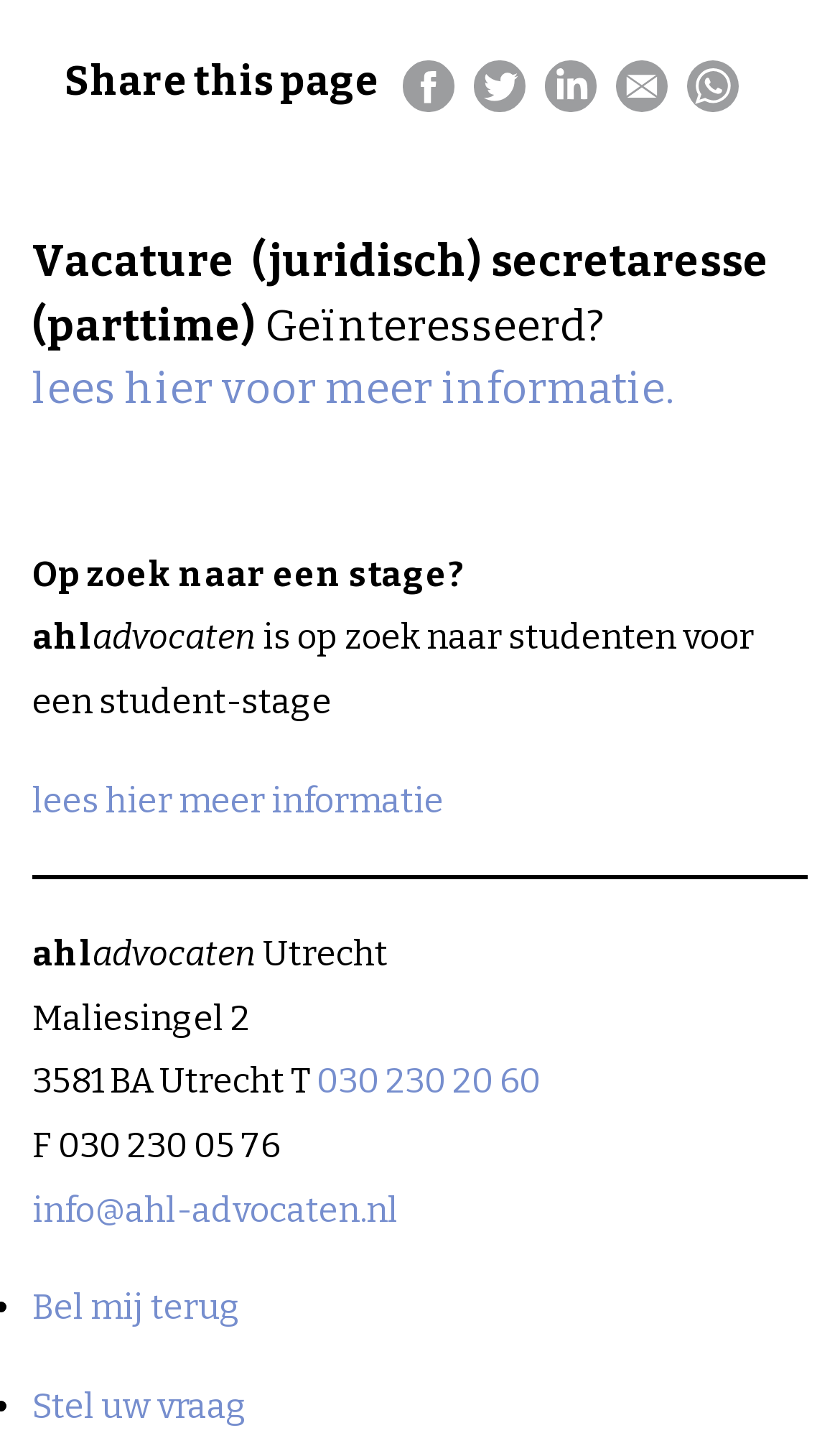Please mark the bounding box coordinates of the area that should be clicked to carry out the instruction: "Ask a question".

[0.038, 0.955, 0.295, 0.983]